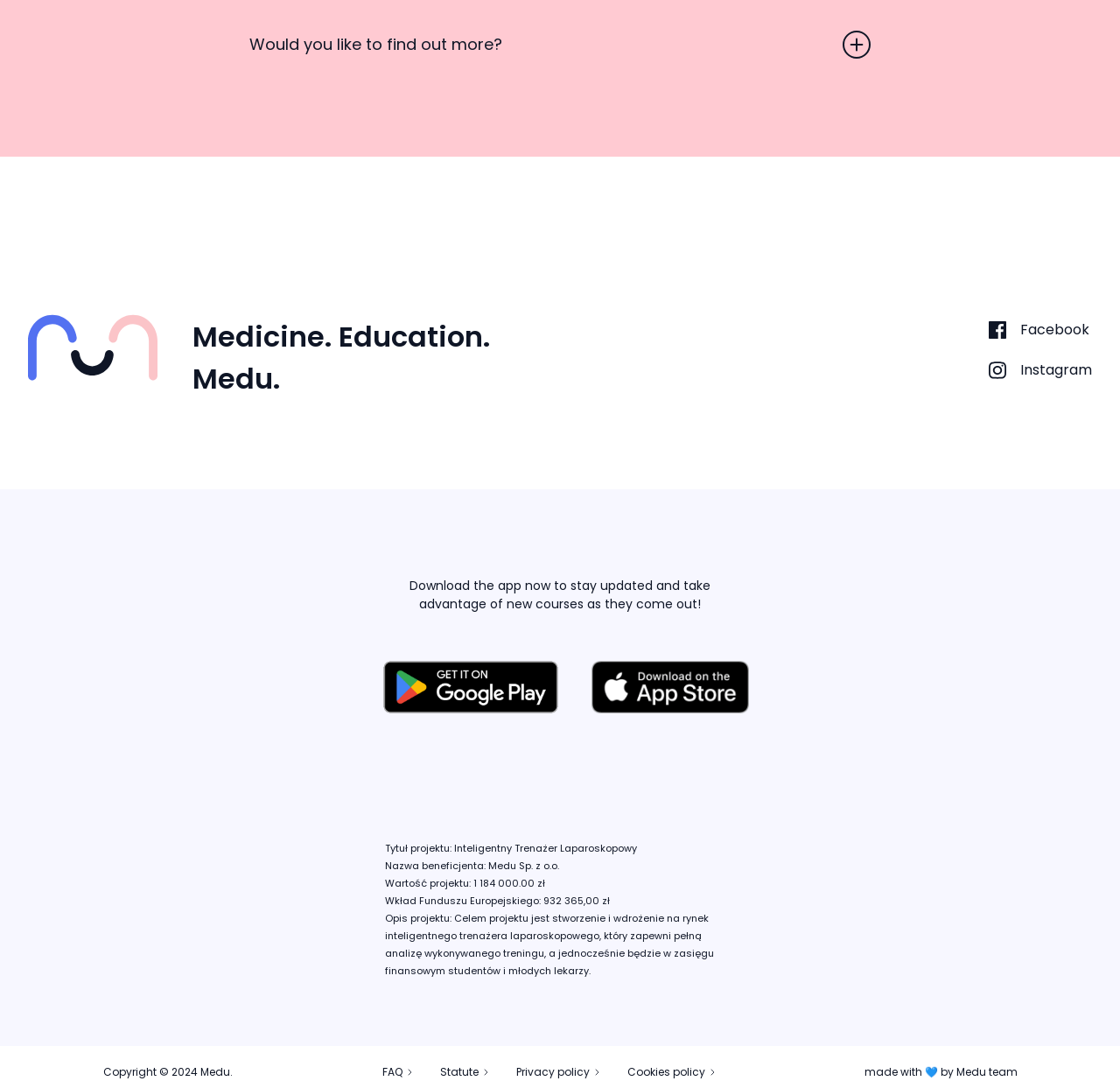Pinpoint the bounding box coordinates of the clickable area needed to execute the instruction: "Visit Facebook page". The coordinates should be specified as four float numbers between 0 and 1, i.e., [left, top, right, bottom].

[0.883, 0.291, 0.975, 0.32]